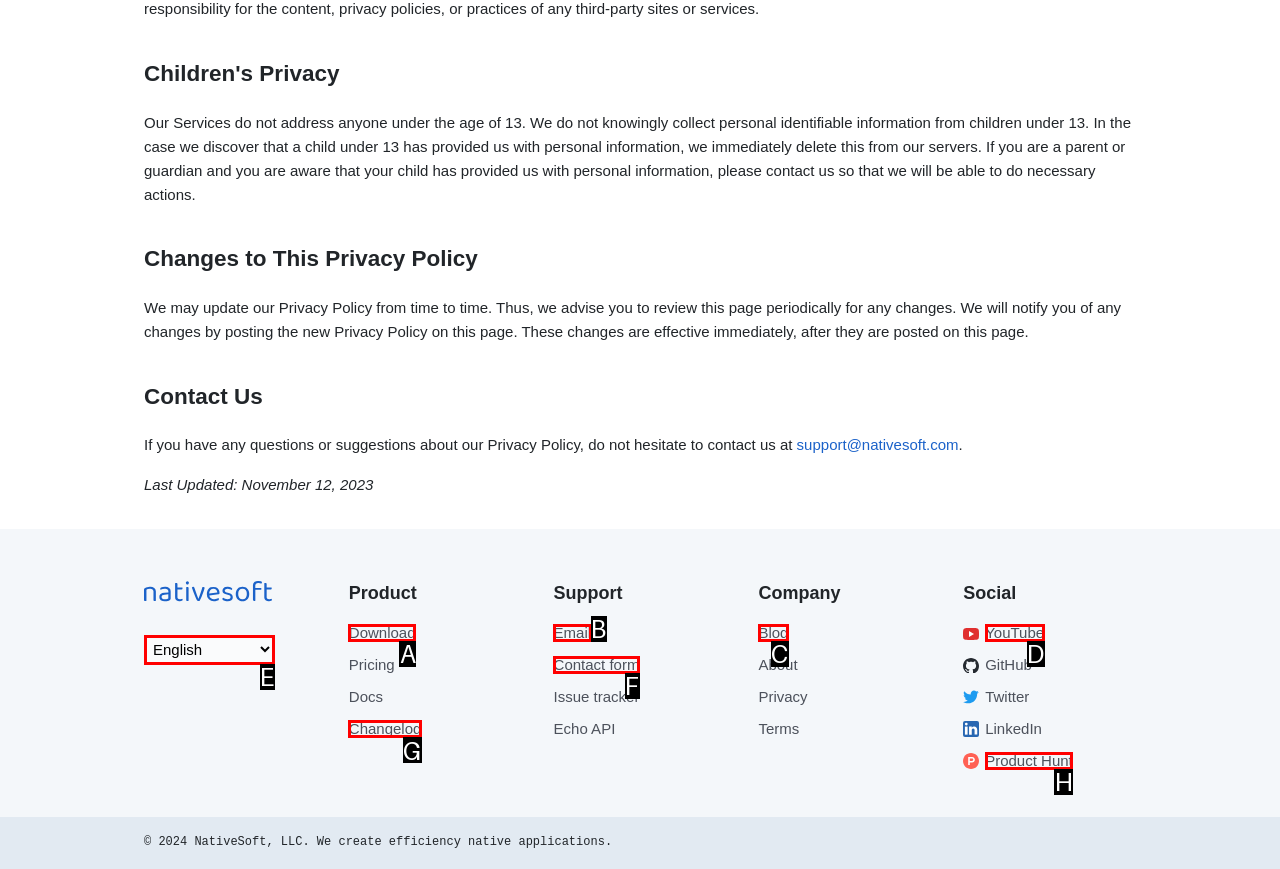Which HTML element should be clicked to perform the following task: follow the link 'foreign policy'
Reply with the letter of the appropriate option.

None